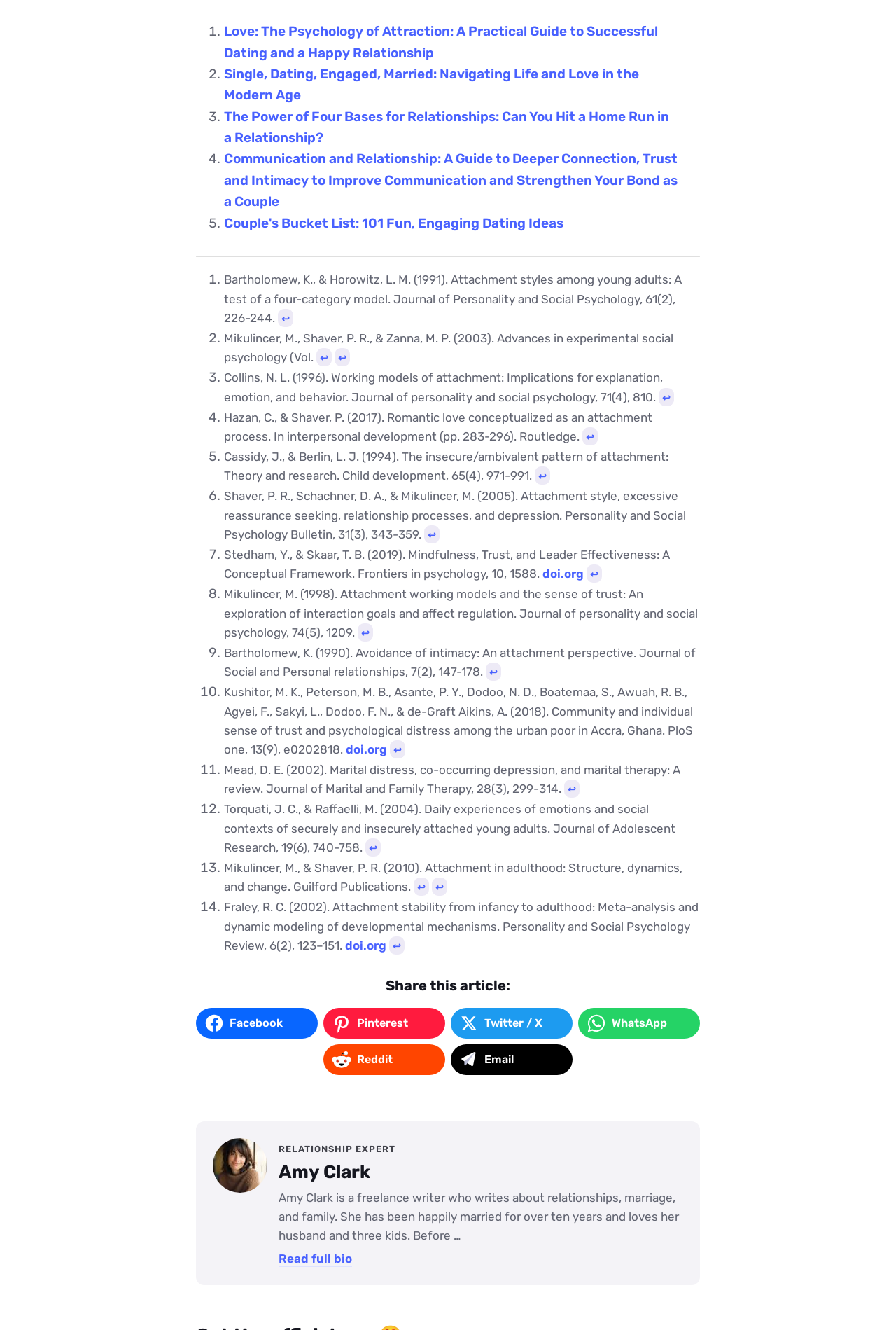What is the last book title listed?
Look at the image and respond with a one-word or short phrase answer.

Fraley, R. C. (2002).